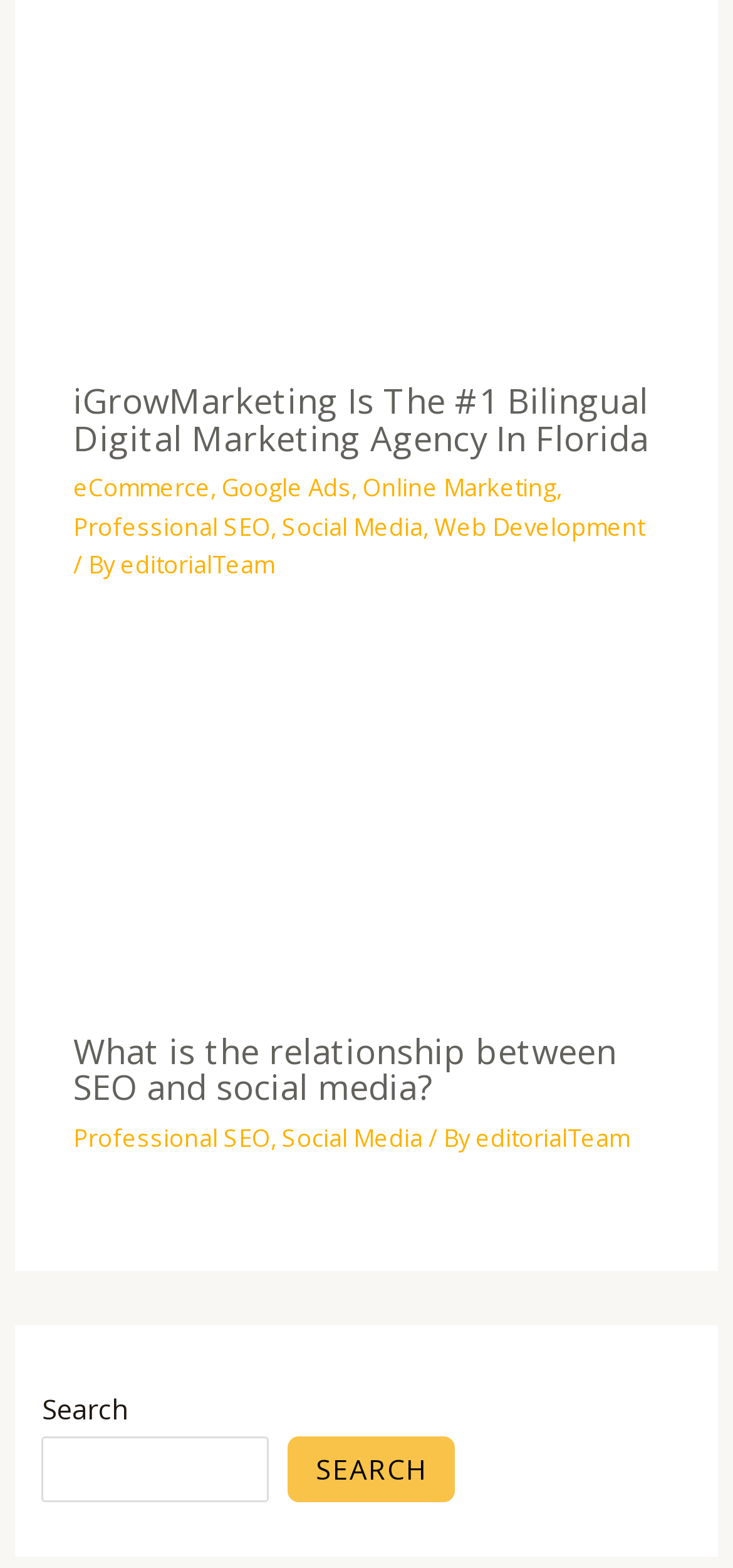Identify the bounding box coordinates of the clickable section necessary to follow the following instruction: "Click on Digital Marketing". The coordinates should be presented as four float numbers from 0 to 1, i.e., [left, top, right, bottom].

[0.1, 0.108, 0.9, 0.132]